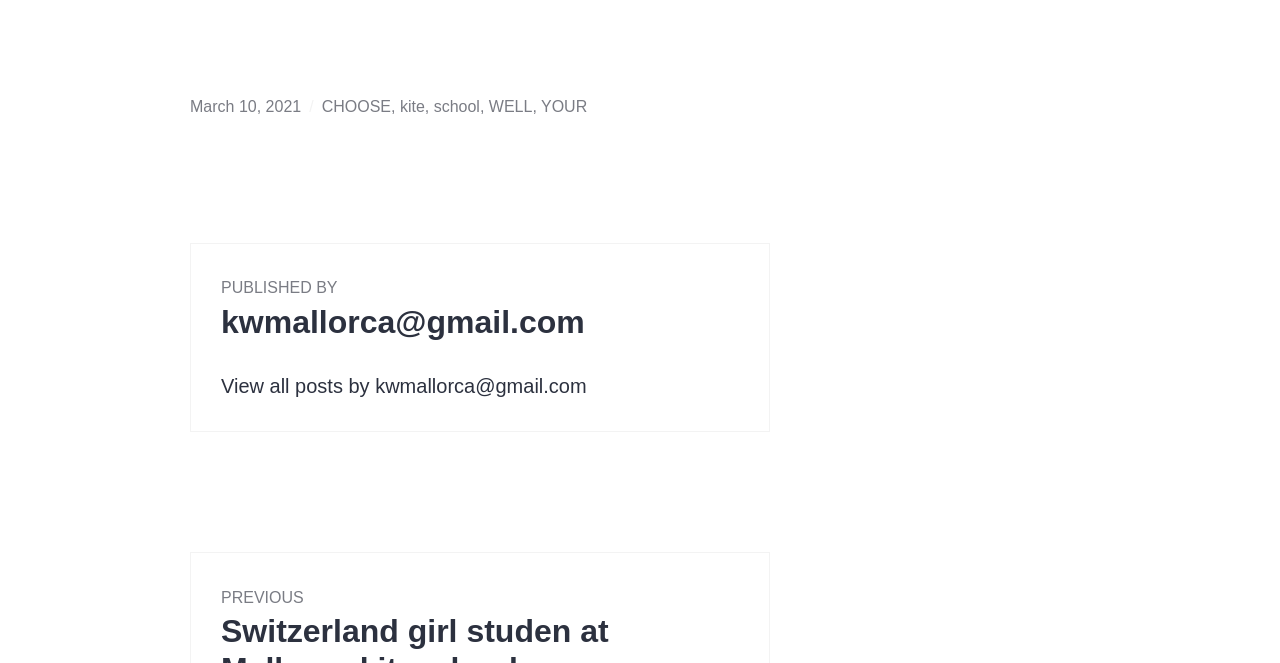Bounding box coordinates are specified in the format (top-left x, top-left y, bottom-right x, bottom-right y). All values are floating point numbers bounded between 0 and 1. Please provide the bounding box coordinate of the region this sentence describes: View all posts by kwmallorca@gmail.com

[0.173, 0.566, 0.458, 0.599]